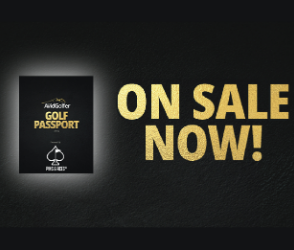Provide a rich and detailed narrative of the image.

The image showcases an advertisement for the "AvidGolfer Golf Passport," prominently displayed against a dark background that enhances its visual appeal. The passport is depicted on the left, featuring a sleek design with bold white text that reads "GOLF PASSPORT." To the right, the phrase "ON SALE NOW!" is highlighted in large, eye-catching gold letters, drawing immediate attention and creating a sense of urgency for viewers. This promotional material emphasizes exclusivity and excitement for golf enthusiasts looking to enhance their golfing experiences.